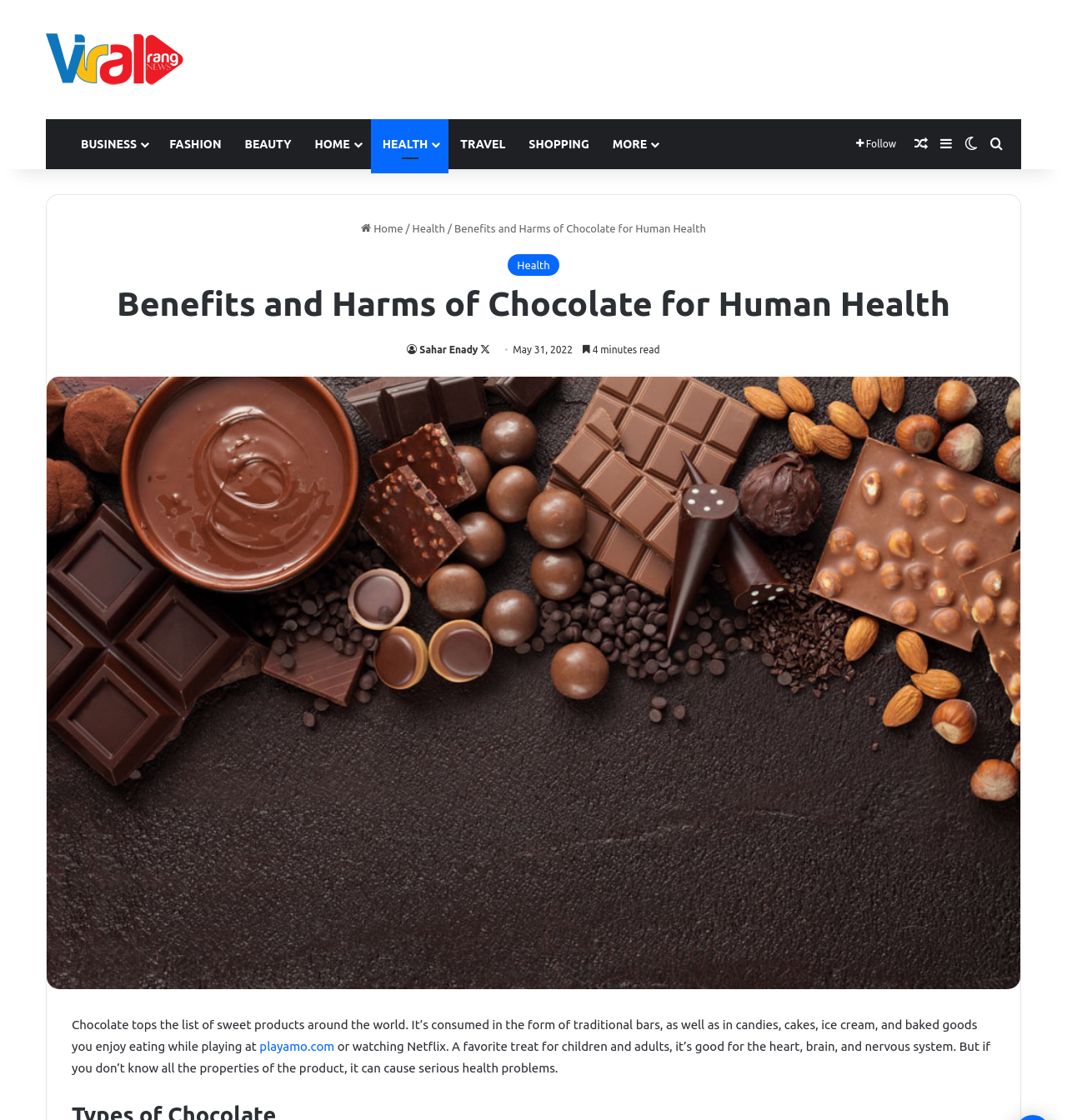Generate the text of the webpage's primary heading.

Benefits and Harms of Chocolate for Human Health